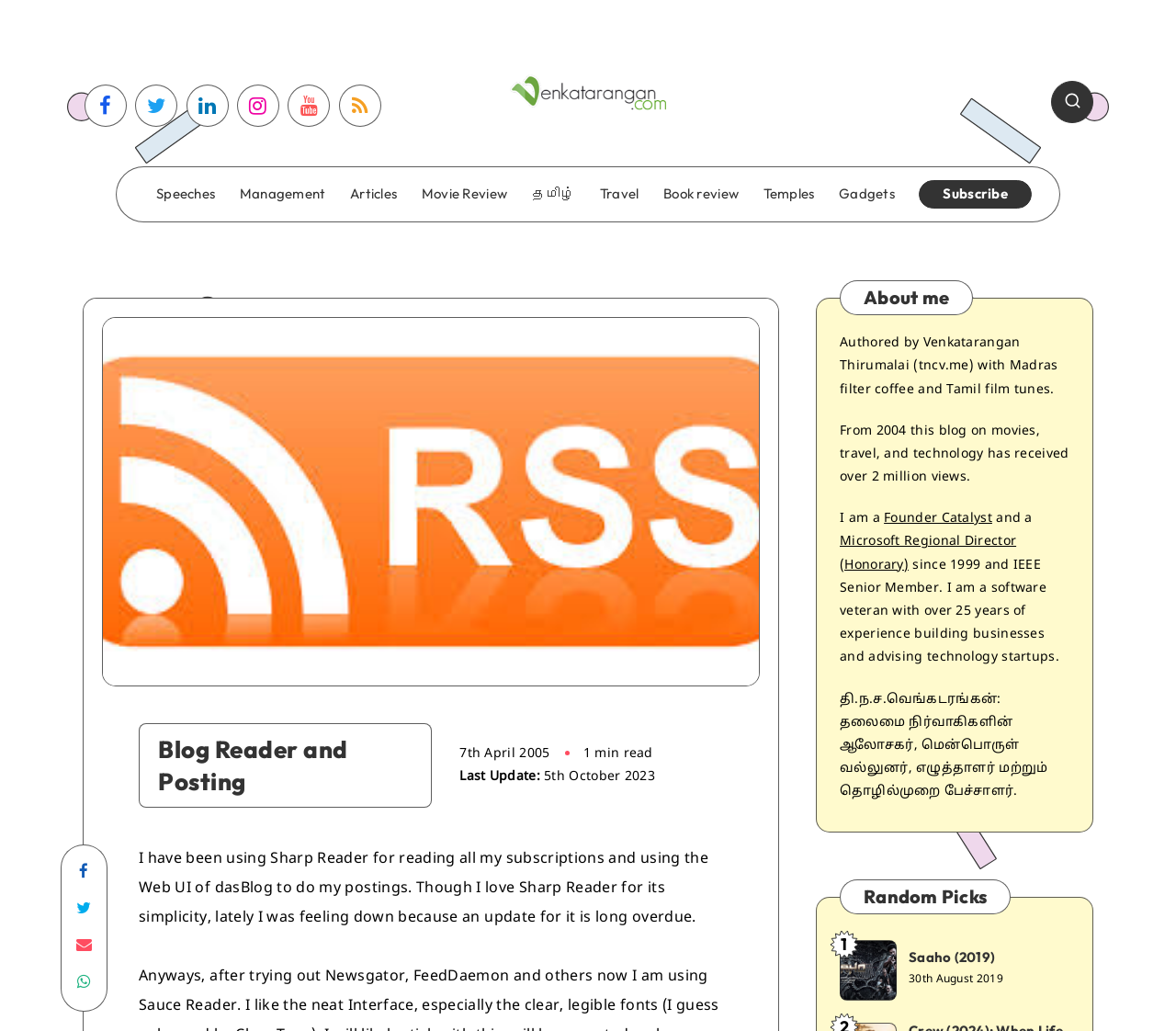What is the date of the last update?
Look at the image and construct a detailed response to the question.

The date of the last update can be found in the 'Last Update' section, where it says '5th October 2023'.